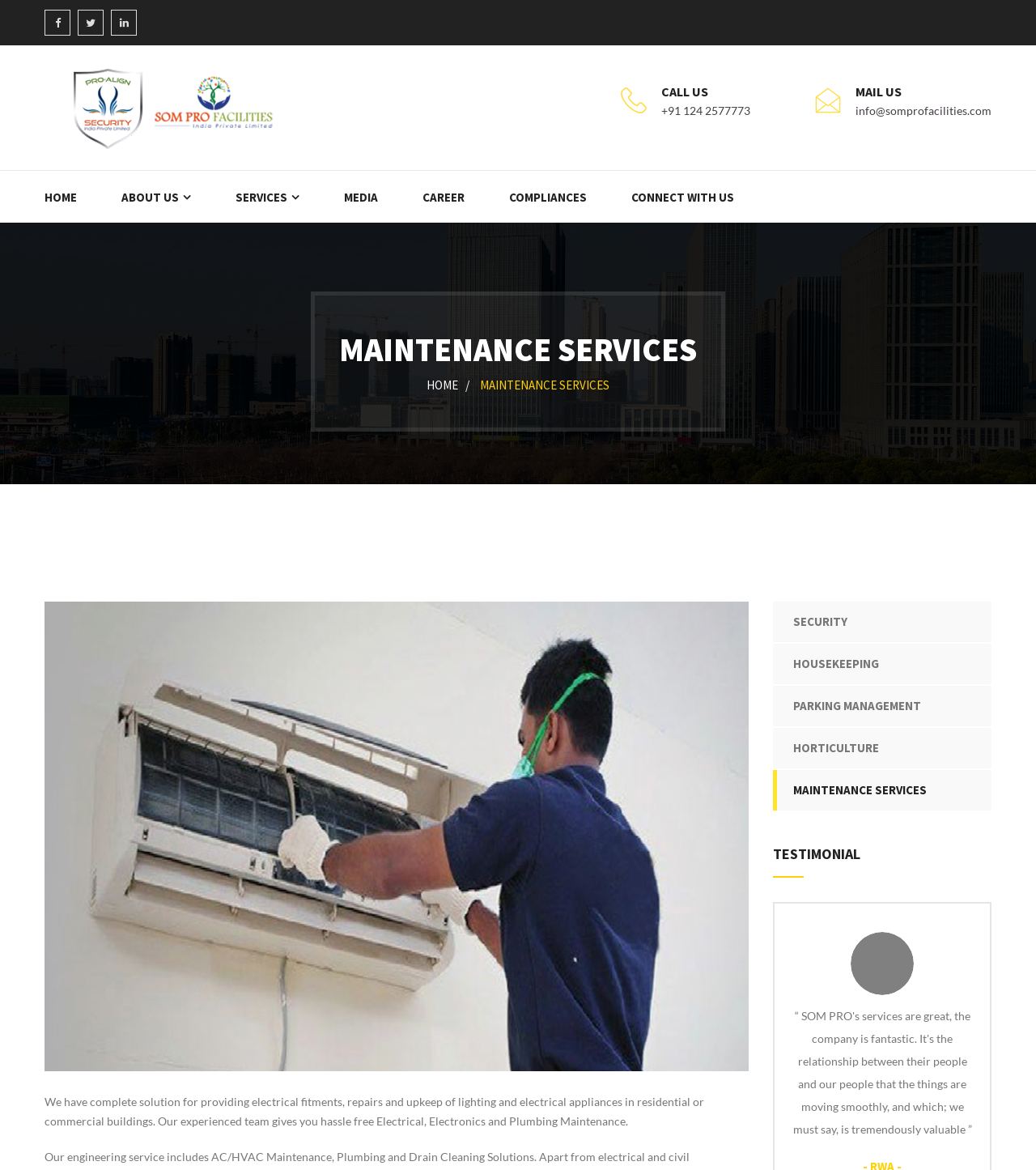Determine the bounding box coordinates of the region to click in order to accomplish the following instruction: "Click the HOME link". Provide the coordinates as four float numbers between 0 and 1, specifically [left, top, right, bottom].

[0.043, 0.146, 0.074, 0.19]